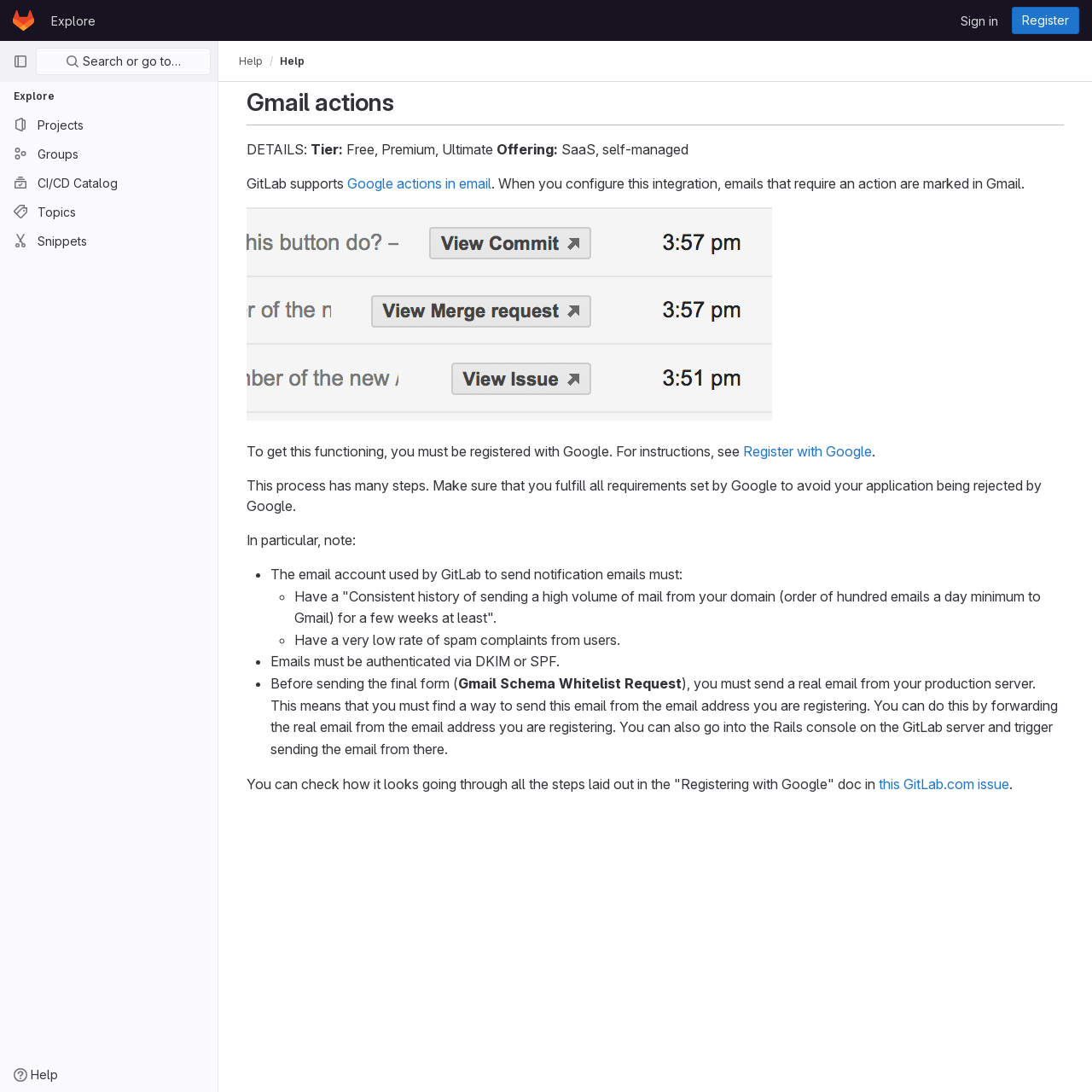Answer the following query concisely with a single word or phrase:
What is the alternative to DKIM for email authentication?

SPF